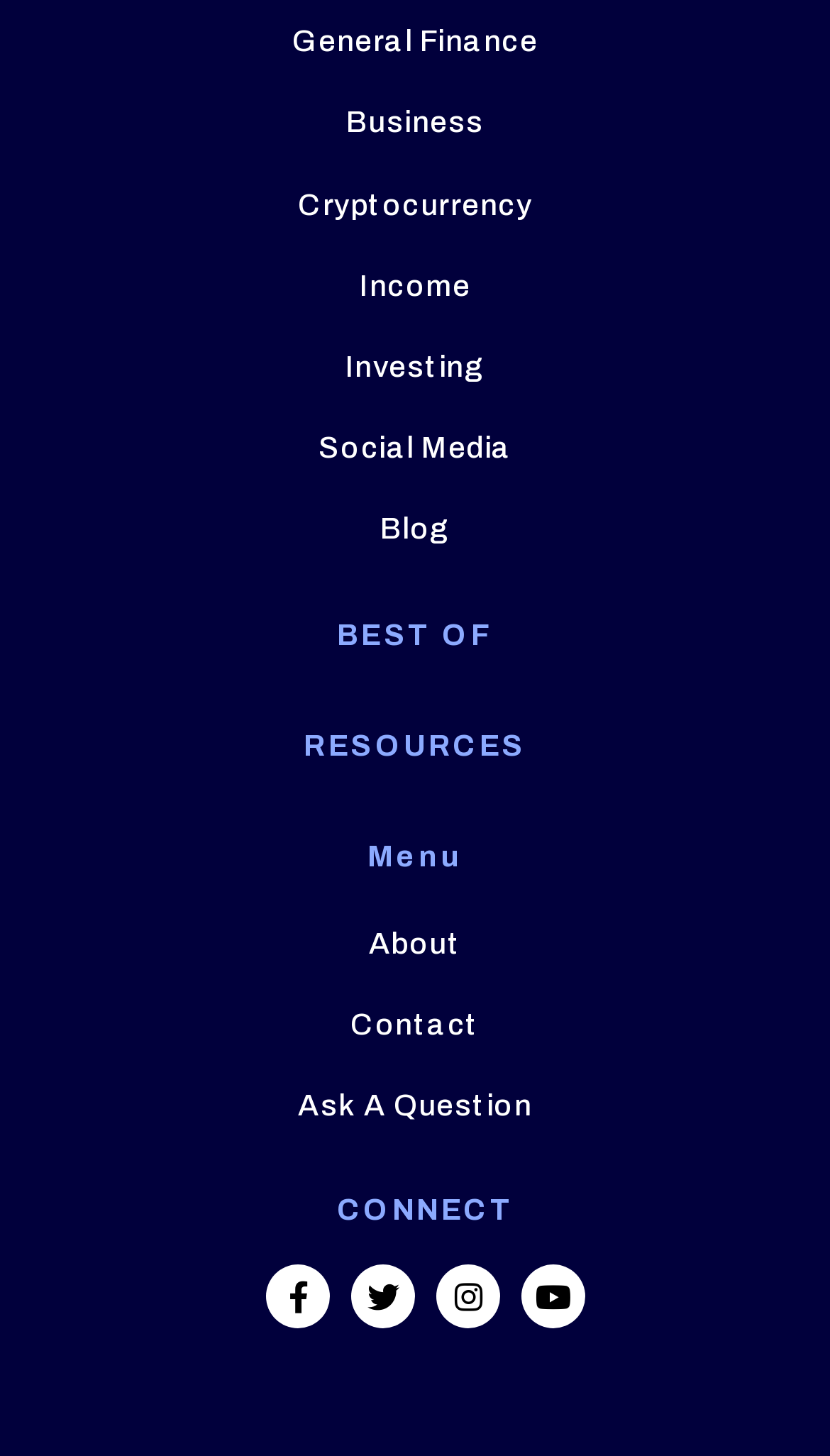Please identify the bounding box coordinates of the element that needs to be clicked to execute the following command: "Ask A Question". Provide the bounding box using four float numbers between 0 and 1, formatted as [left, top, right, bottom].

[0.359, 0.749, 0.641, 0.77]